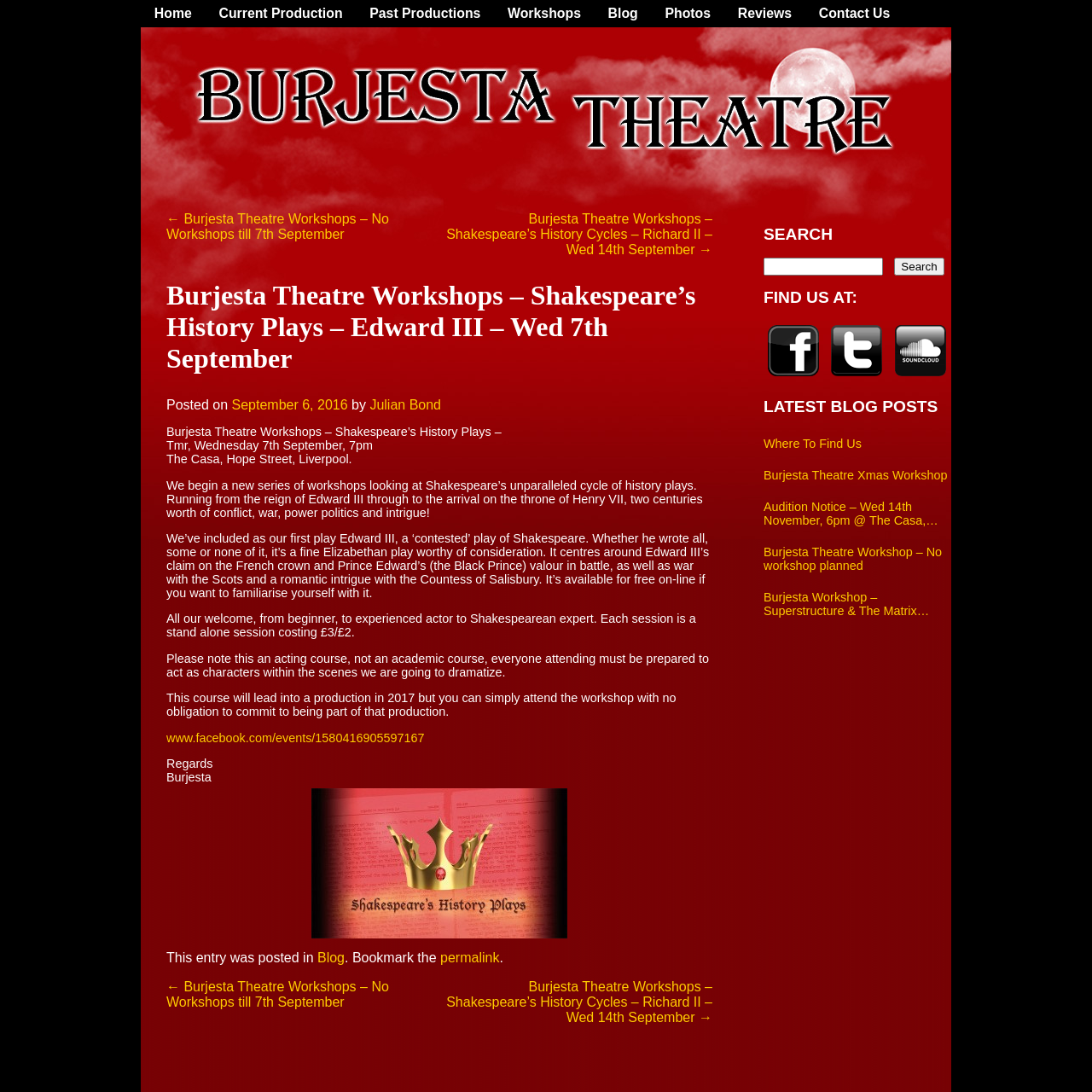Extract the bounding box coordinates for the UI element described by the text: "Where To Find Us". The coordinates should be in the form of [left, top, right, bottom] with values between 0 and 1.

[0.699, 0.4, 0.871, 0.413]